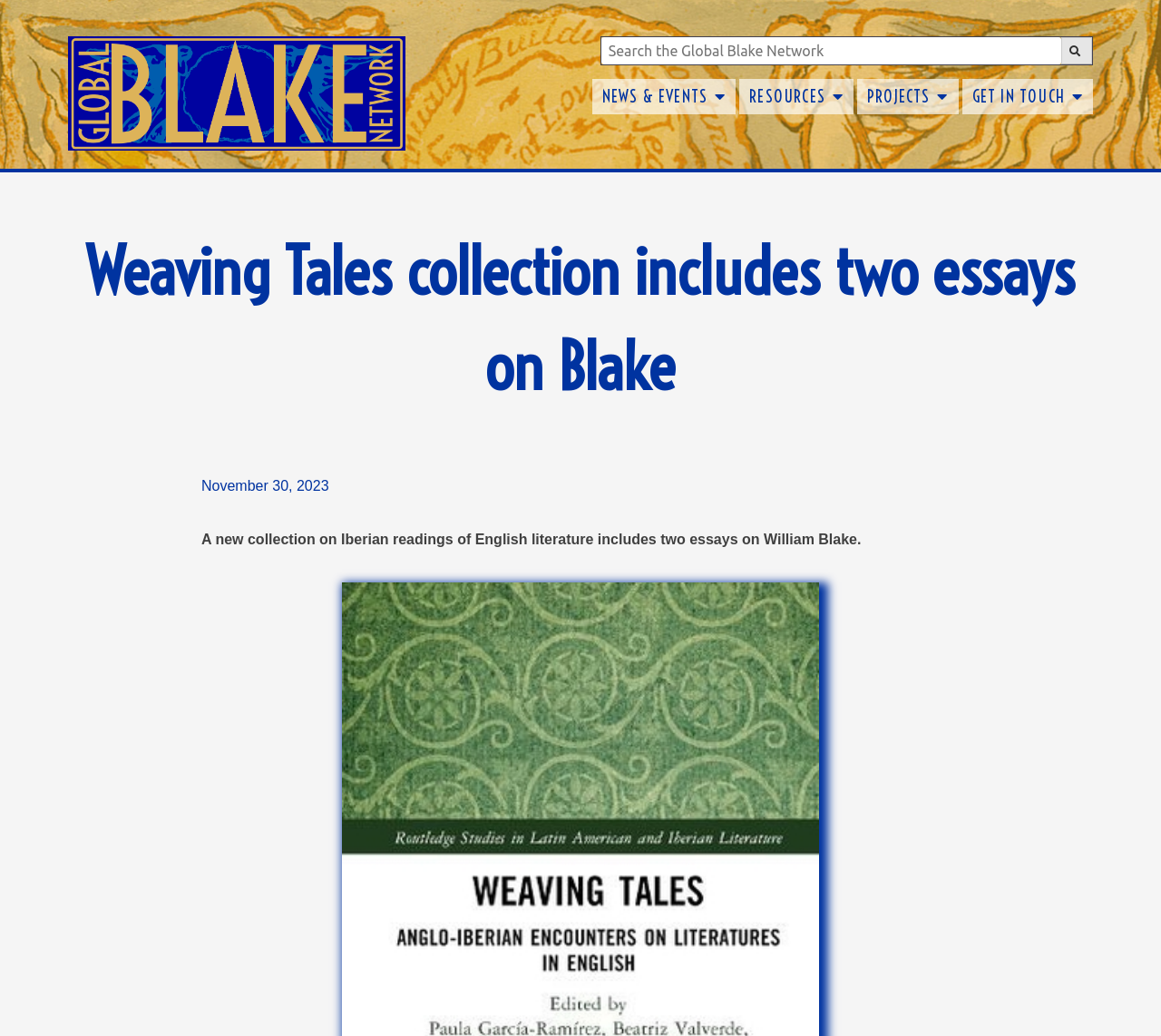Predict the bounding box of the UI element that fits this description: "November 30, 2023".

[0.173, 0.461, 0.283, 0.476]